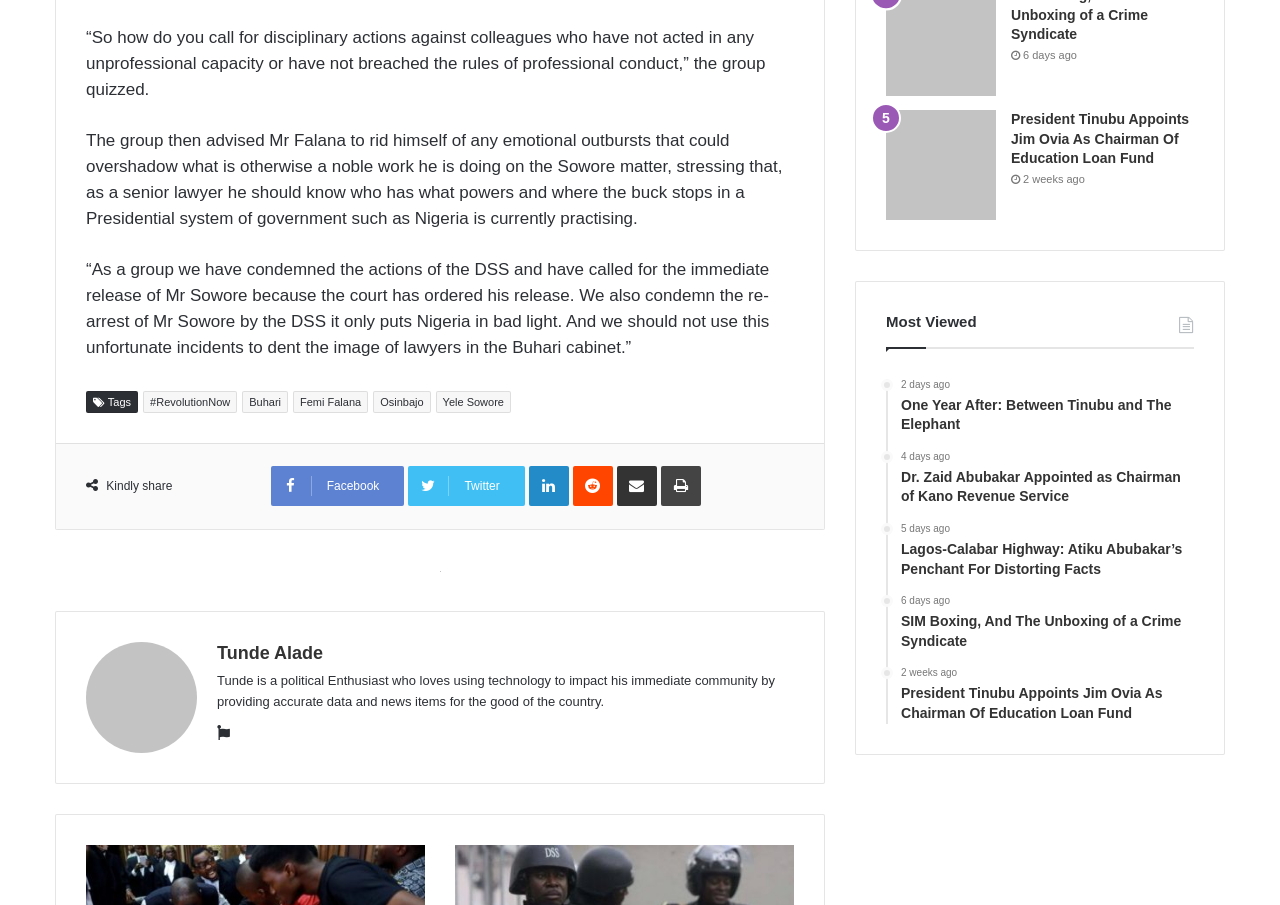Please reply with a single word or brief phrase to the question: 
What is the topic of the article?

Sowore matter